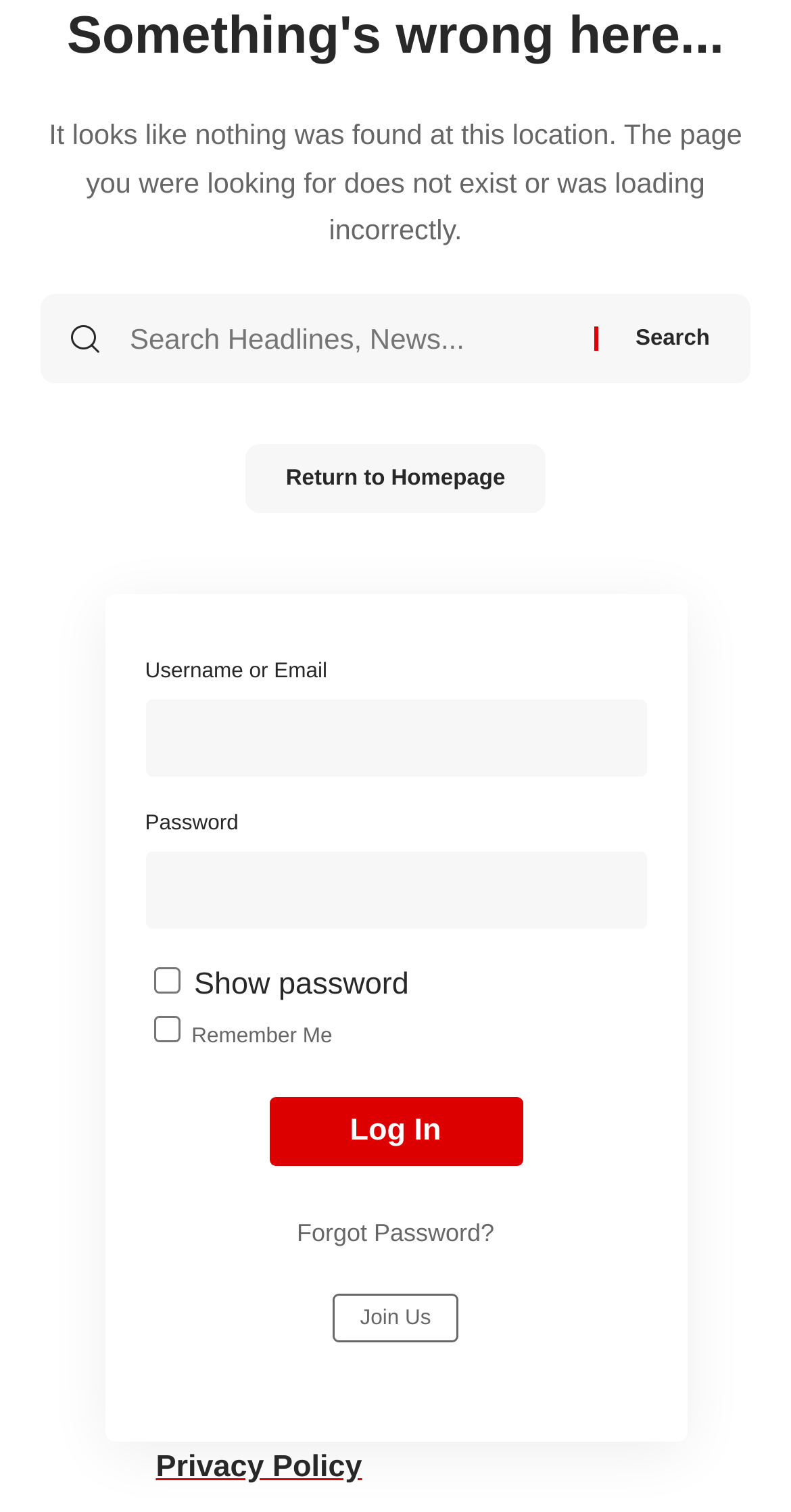Locate the bounding box of the UI element with the following description: "Privacy Policy".

[0.197, 0.959, 0.458, 0.982]